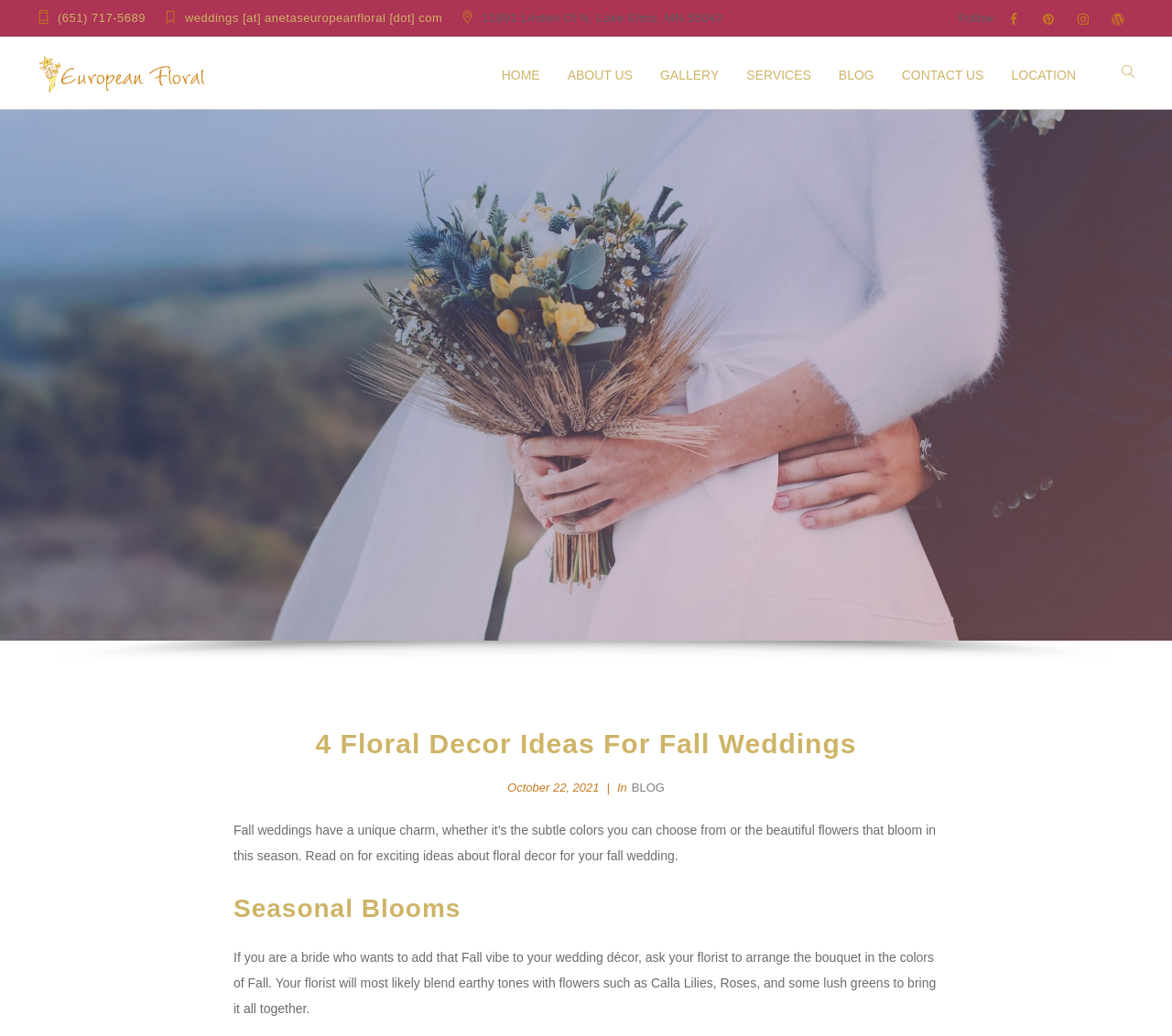What type of flowers are mentioned in the blog post?
Please give a detailed and thorough answer to the question, covering all relevant points.

I found the type of flowers by looking at the StaticText element with the text 'Your florist will most likely blend earthy tones with flowers such as Calla Lilies, Roses, and some lush greens...' which mentions the types of flowers used in fall wedding decor.